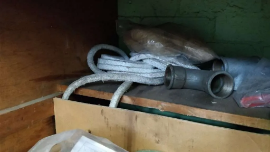What is the likely material of the metallic fittings?
Provide a short answer using one word or a brief phrase based on the image.

Brass